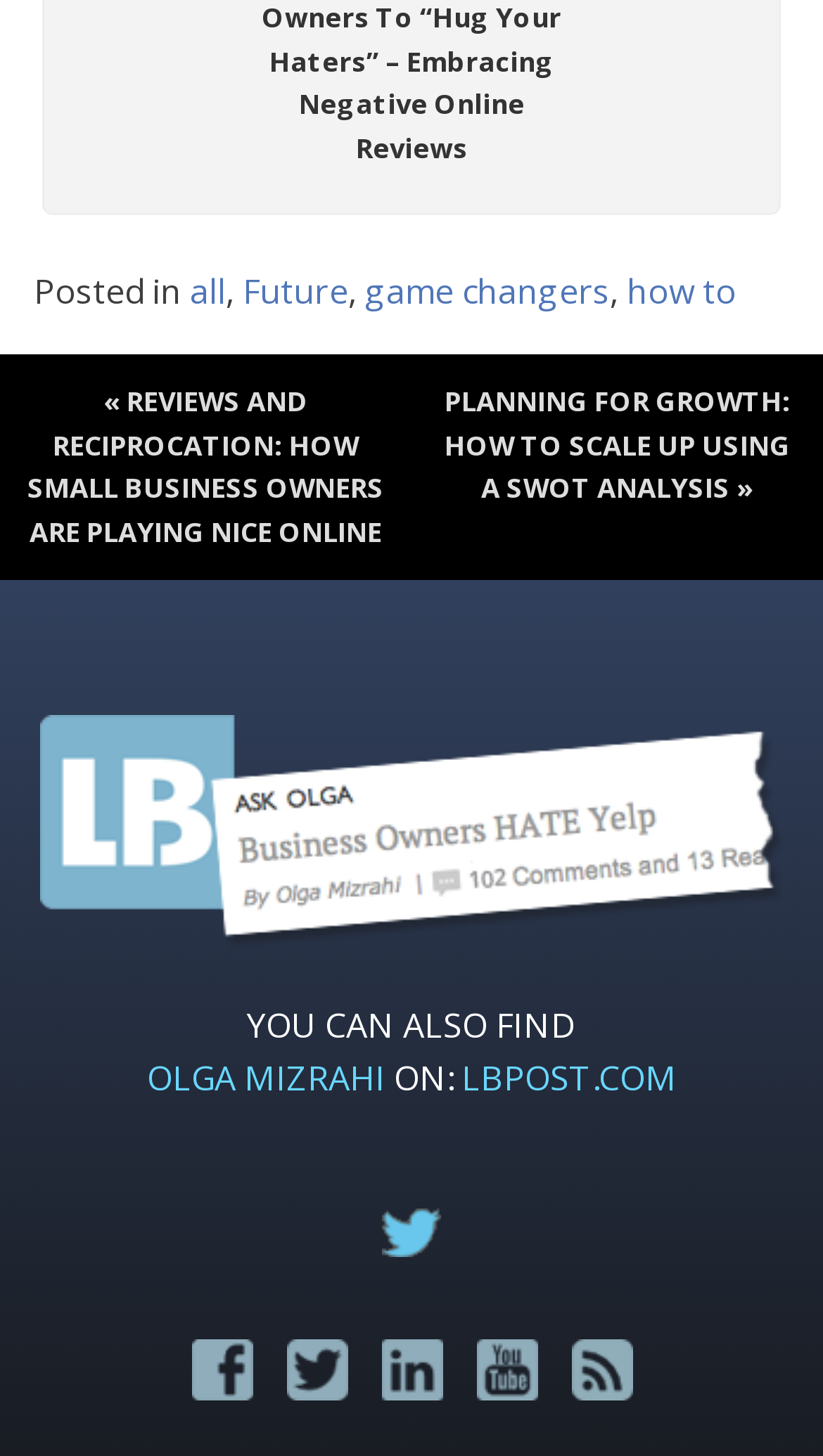Using the provided element description "game changers", determine the bounding box coordinates of the UI element.

[0.444, 0.184, 0.741, 0.216]